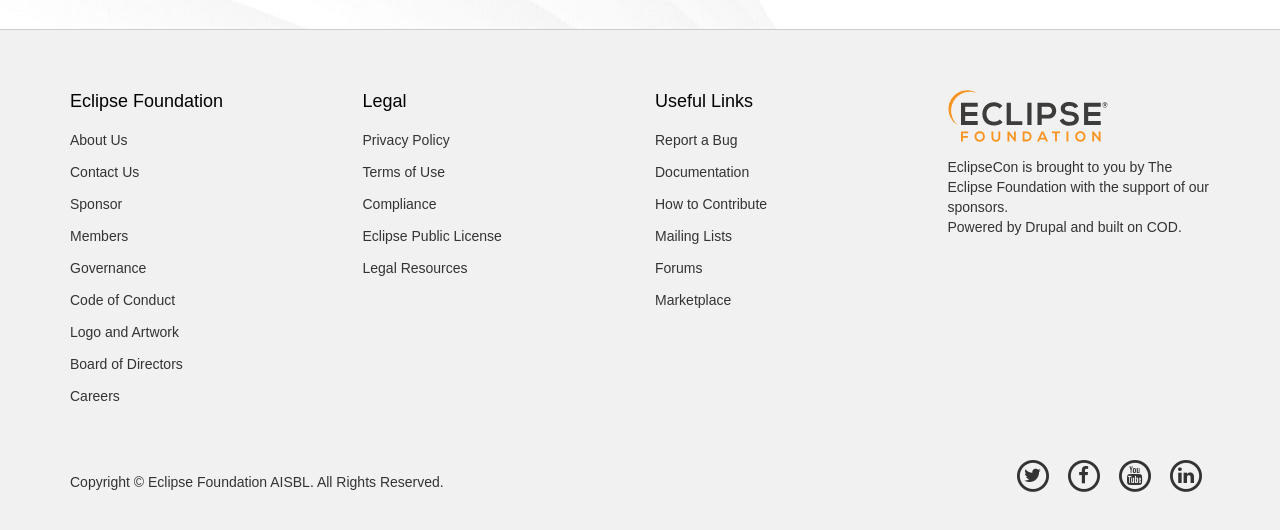What is the name of the content management system used by the Eclipse Foundation?
Please answer the question with as much detail as possible using the screenshot.

The name of the content management system can be found in the static text element with the text 'Powered by Drupal' at the bottom of the webpage.